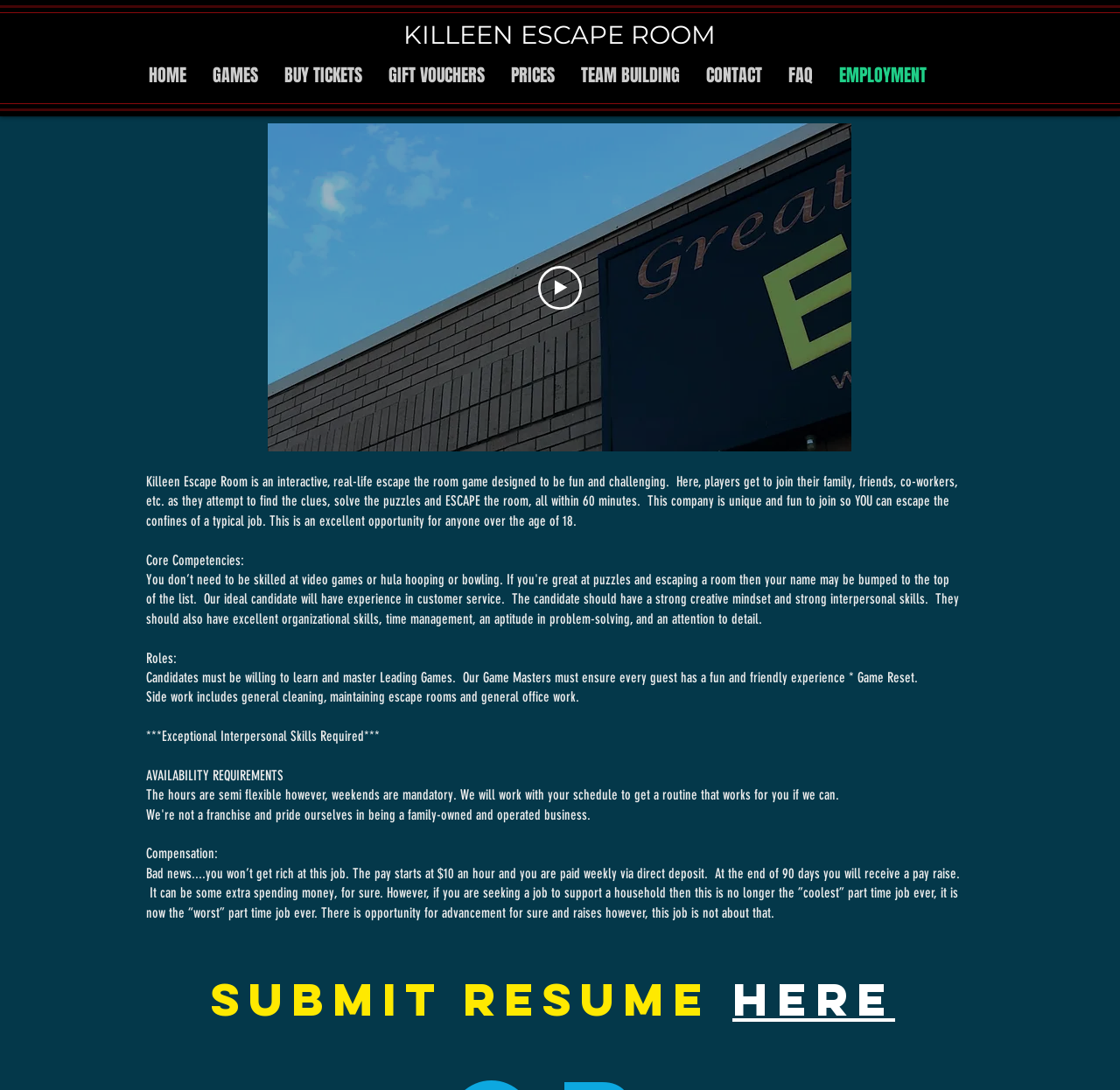Respond with a single word or phrase to the following question: What is the theme of this attraction?

Escape Room